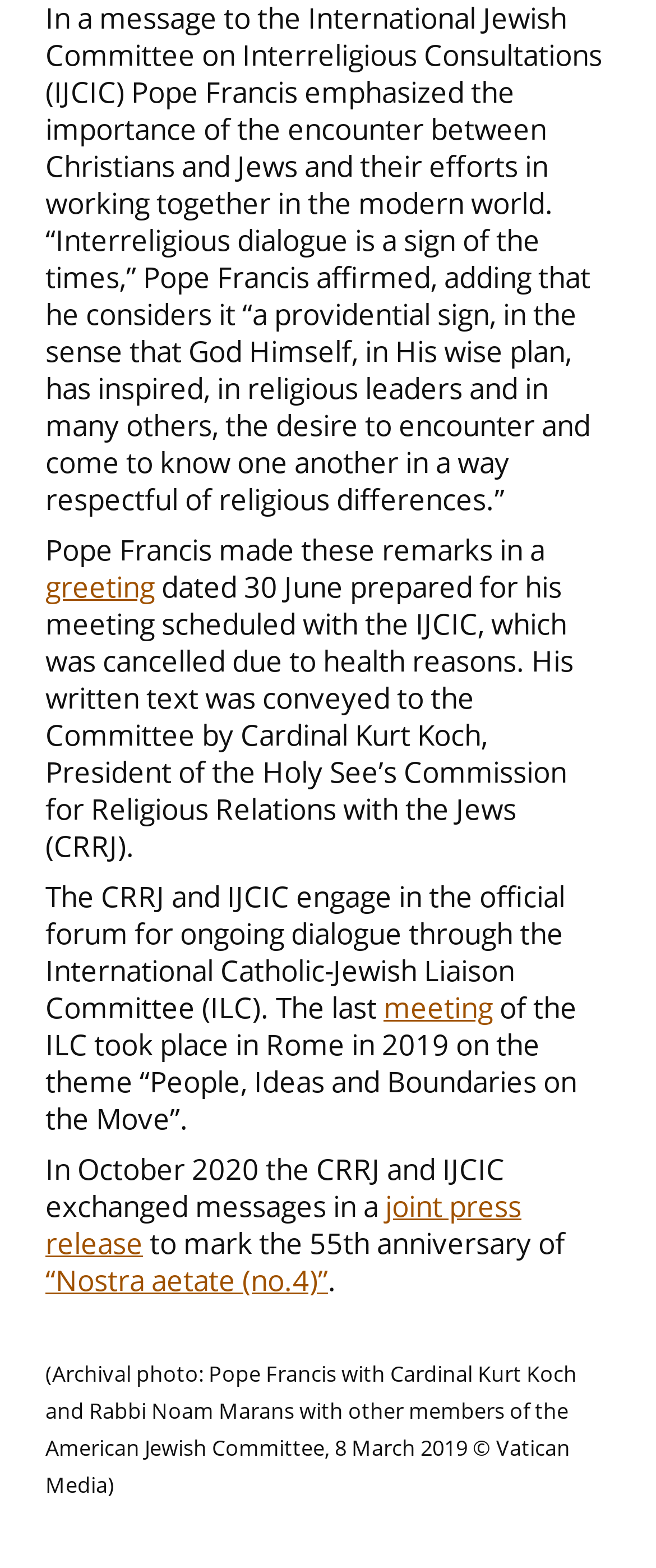What is the name of the committee?
Based on the image, answer the question in a detailed manner.

The webpage mentions 'his meeting scheduled with the IJCIC, which was cancelled due to health reasons.' and 'The CRRJ and IJCIC engage in the official forum for ongoing dialogue through the International Catholic-Jewish Liaison Committee (ILC).' Therefore, the name of the committee is IJCIC.